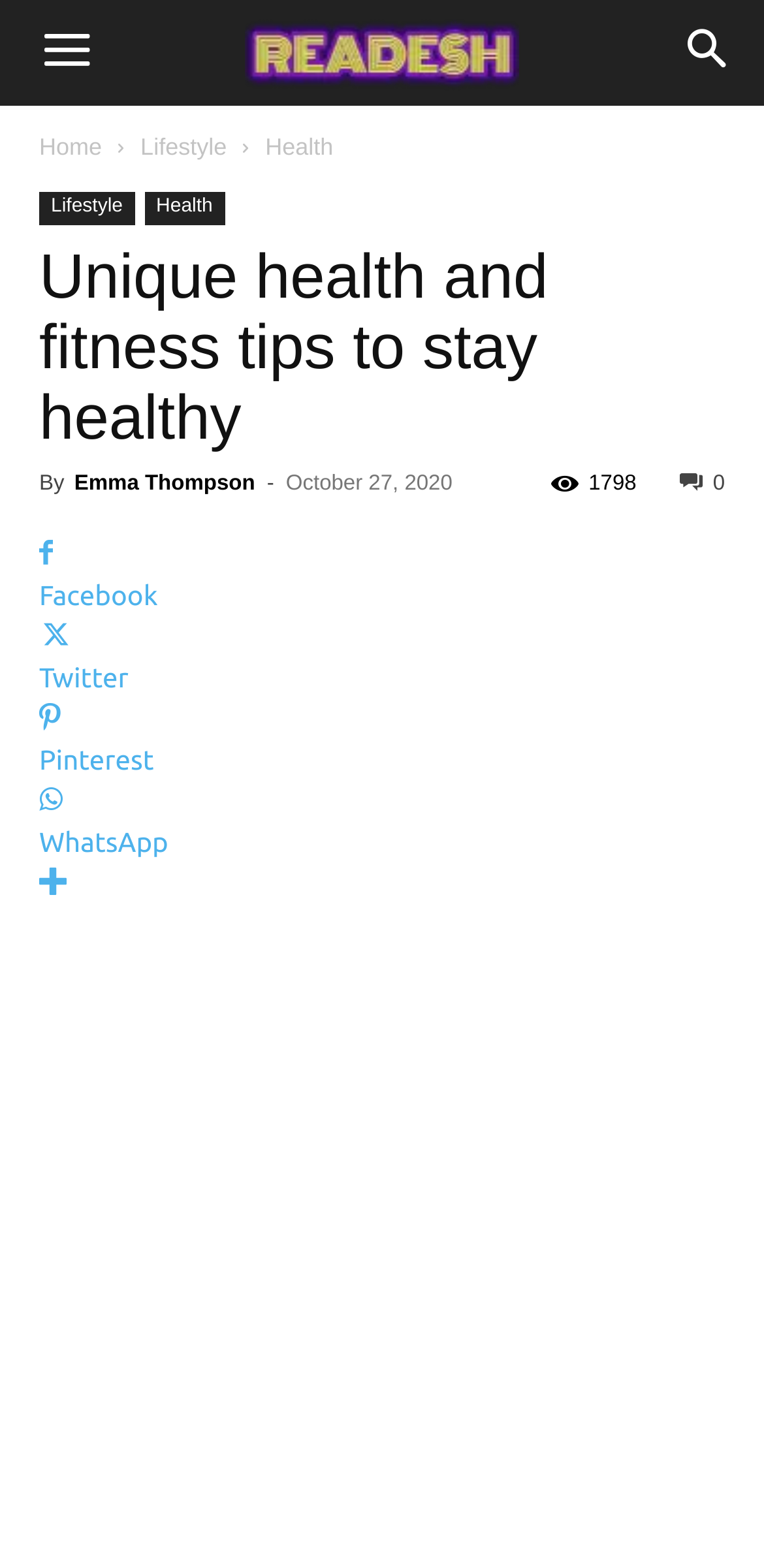Extract the bounding box coordinates for the HTML element that matches this description: "Usercentrics Consent Management". The coordinates should be four float numbers between 0 and 1, i.e., [left, top, right, bottom].

None